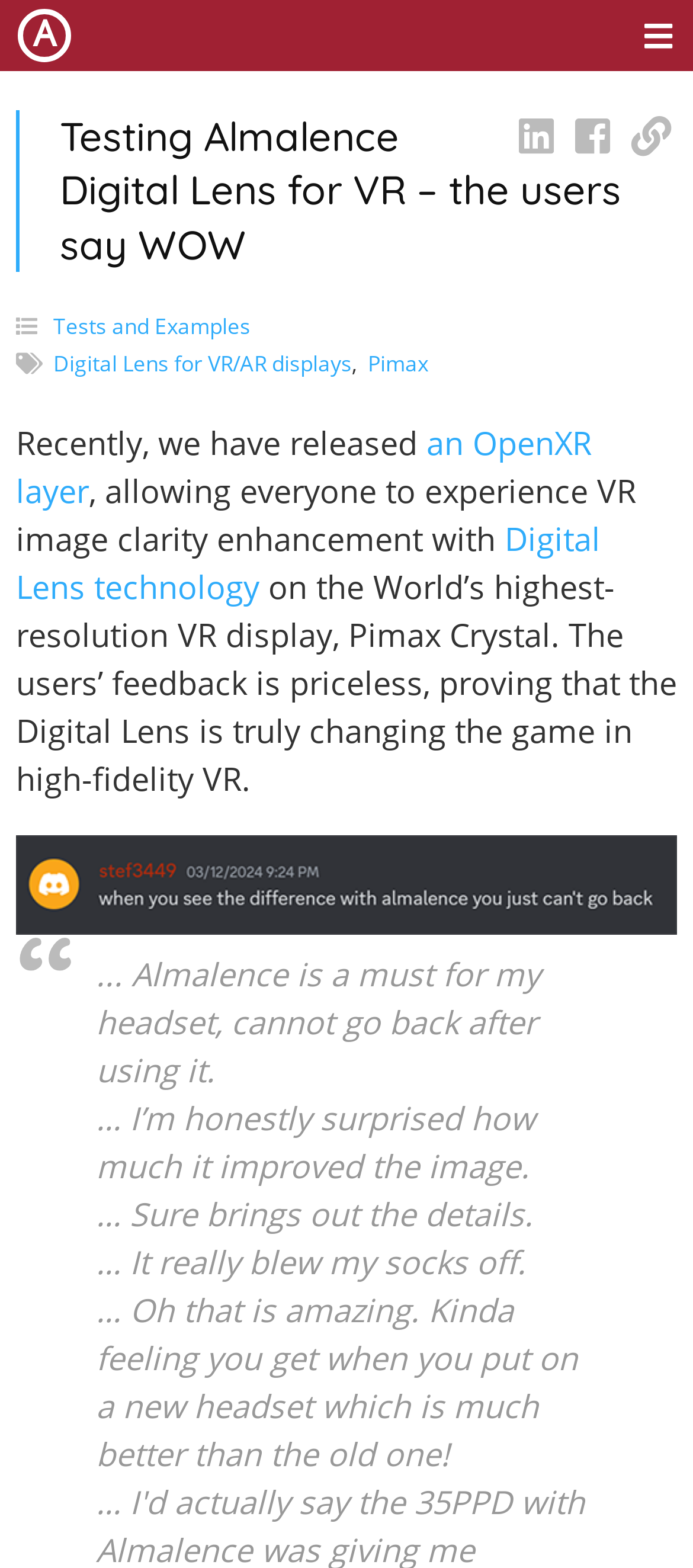What is the purpose of the Digital Lens technology?
Answer briefly with a single word or phrase based on the image.

Image clarity enhancement